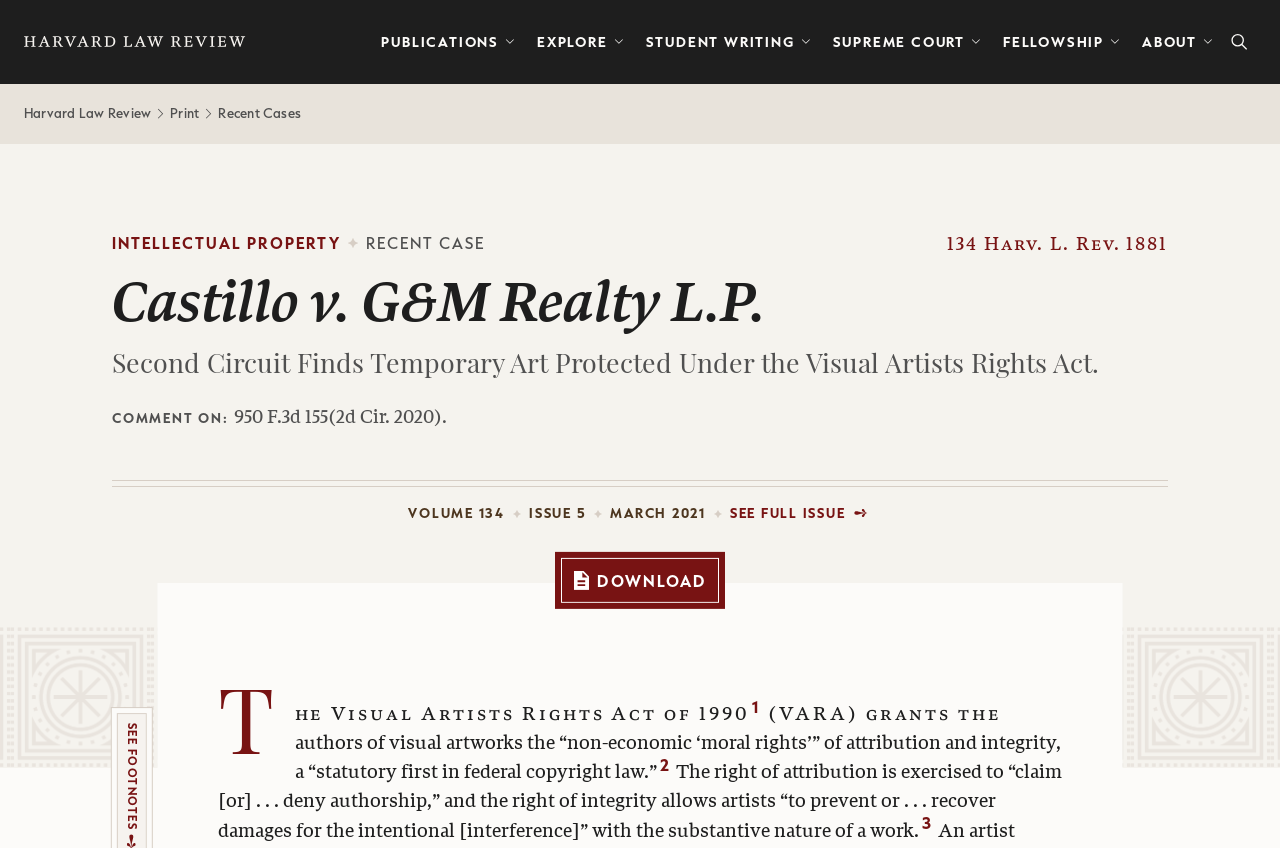Show the bounding box coordinates for the element that needs to be clicked to execute the following instruction: "Go to Home page". Provide the coordinates in the form of four float numbers between 0 and 1, i.e., [left, top, right, bottom].

None